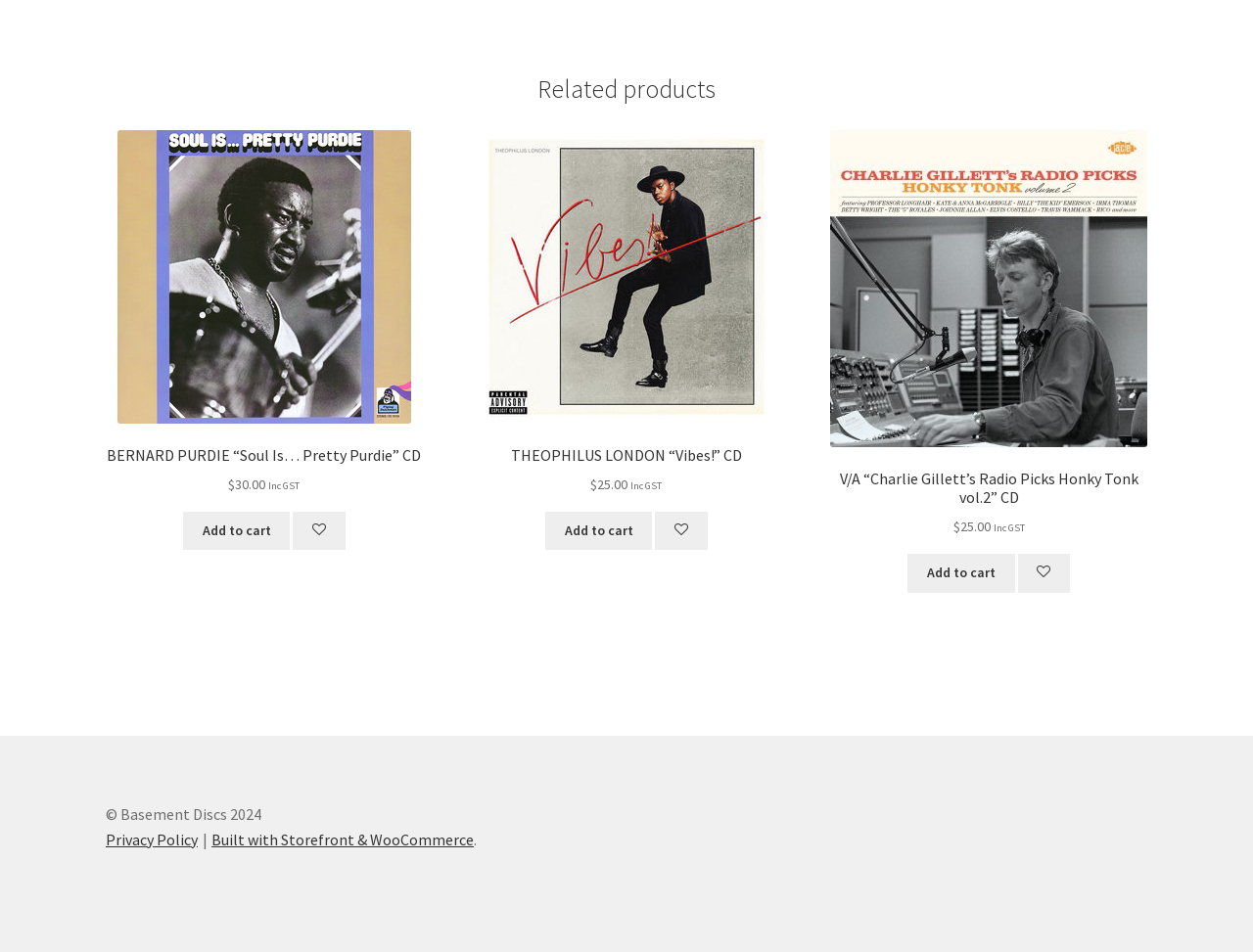How many products are listed on this page?
Give a detailed response to the question by analyzing the screenshot.

I counted the number of link elements with product names, such as 'BERNARD PURDIE “Soul Is… Pretty Purdie” CD', 'THEOPHILUS LONDON “Vibes!” CD', and 'V/A “Charlie Gillett’s Radio Picks Honky Tonk vol.2” CD', to determine the number of products listed on this page.